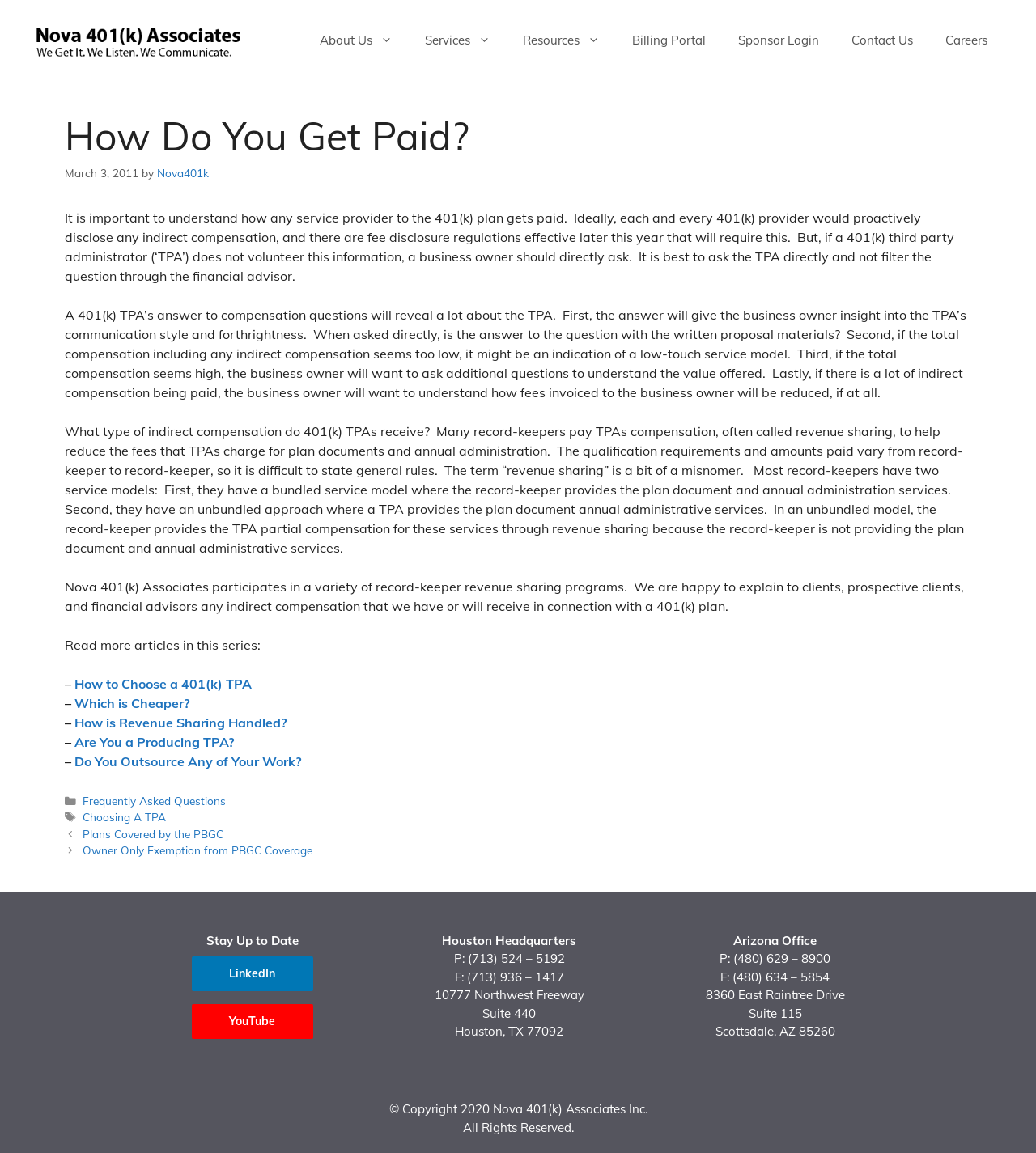Look at the image and give a detailed response to the following question: What type of indirect compensation do 401(k) TPAs receive?

According to the webpage, 401(k) TPAs receive indirect compensation in the form of revenue sharing, which is often paid by record-keepers to help reduce the fees that TPAs charge for plan documents and annual administration.